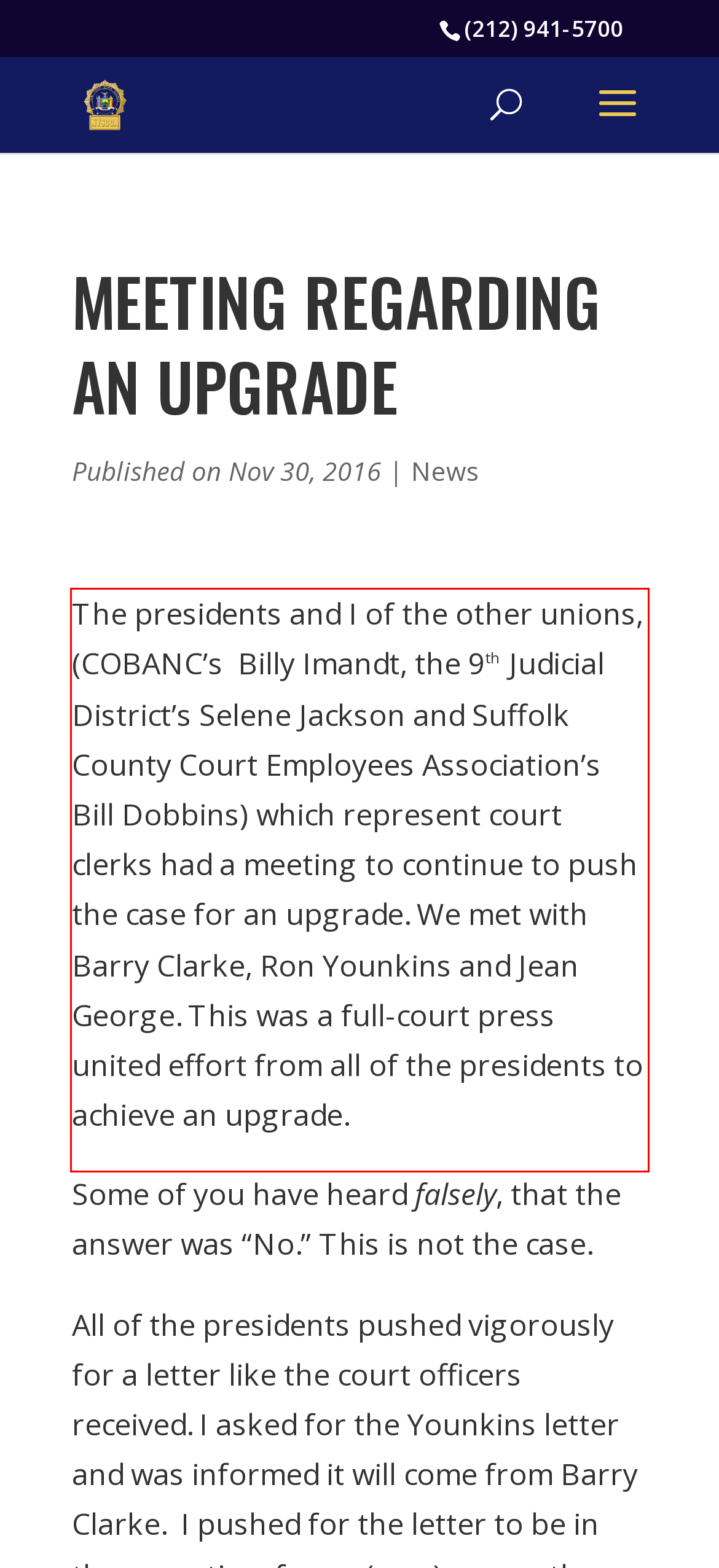Examine the webpage screenshot, find the red bounding box, and extract the text content within this marked area.

The presidents and I of the other unions, (COBANC’s Billy Imandt, the 9th Judicial District’s Selene Jackson and Suffolk County Court Employees Association’s Bill Dobbins) which represent court clerks had a meeting to continue to push the case for an upgrade. We met with Barry Clarke, Ron Younkins and Jean George. This was a full-court press united effort from all of the presidents to achieve an upgrade.